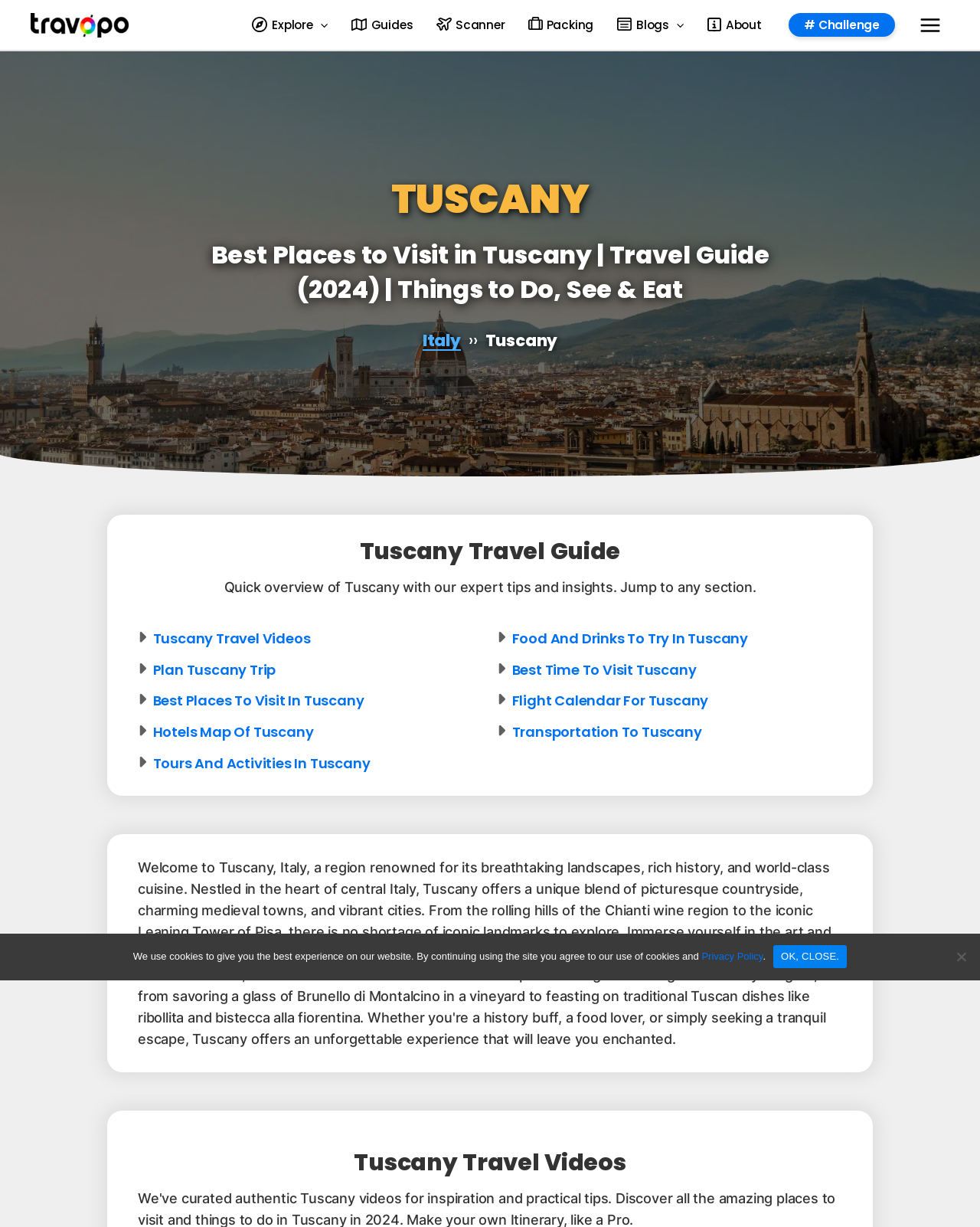Please provide a brief answer to the following inquiry using a single word or phrase:
What type of information is provided in the 'Best Time To Visit Tuscany' section?

Travel information